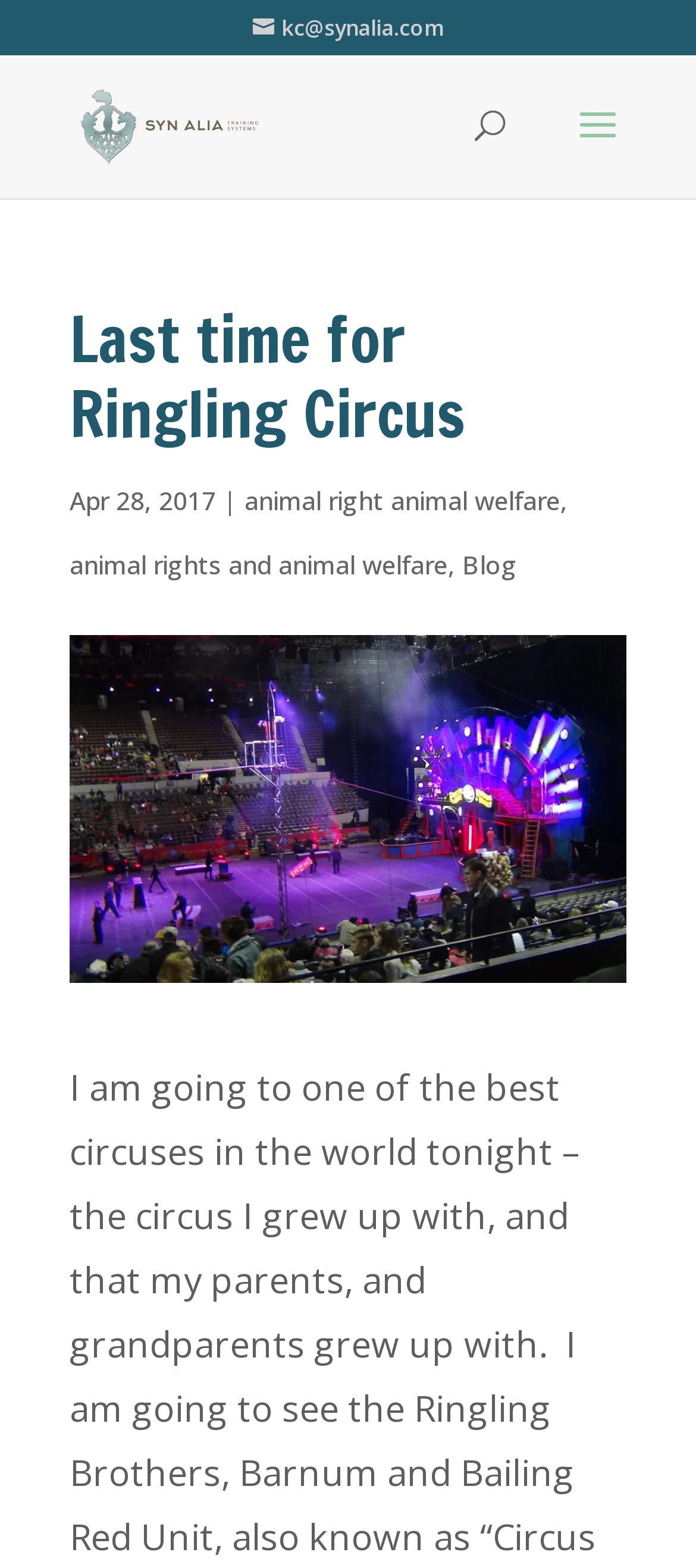Identify the bounding box coordinates for the UI element described as: "Blog".

[0.664, 0.349, 0.744, 0.371]